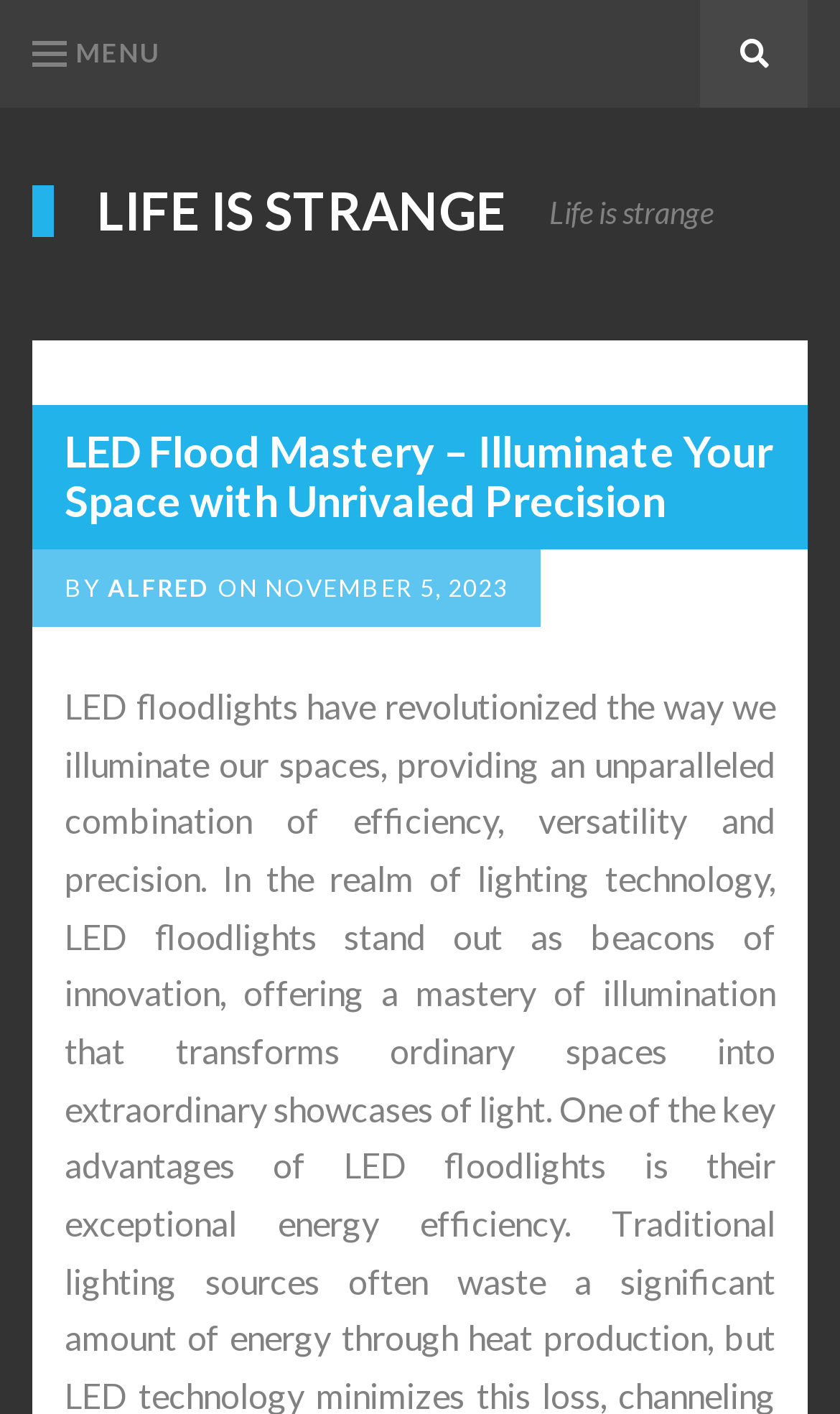Please give a one-word or short phrase response to the following question: 
What is the name of the author?

ALFRED